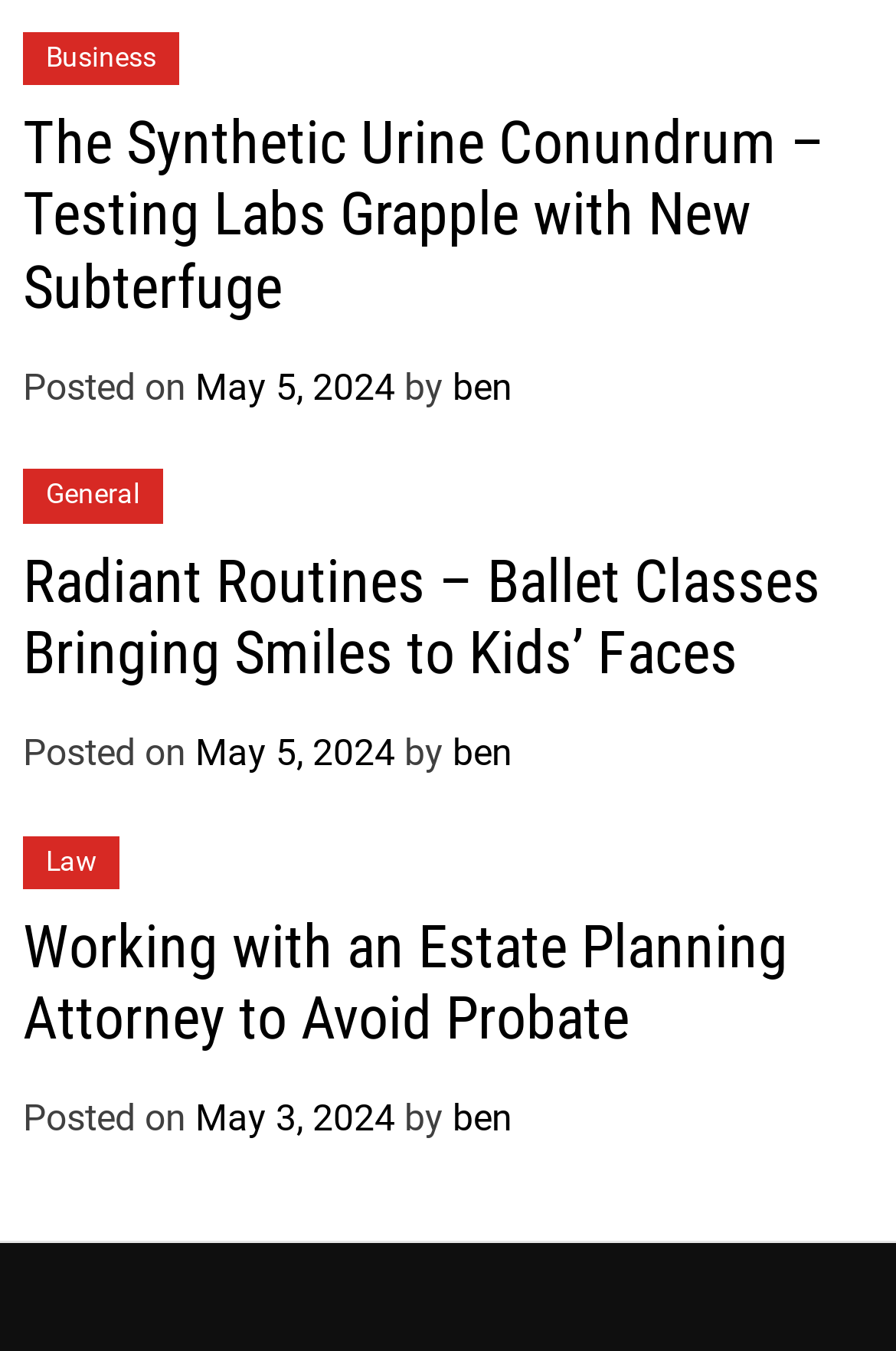Respond with a single word or phrase:
What is the title of the second article?

Radiant Routines – Ballet Classes Bringing Smiles to Kids’ Faces